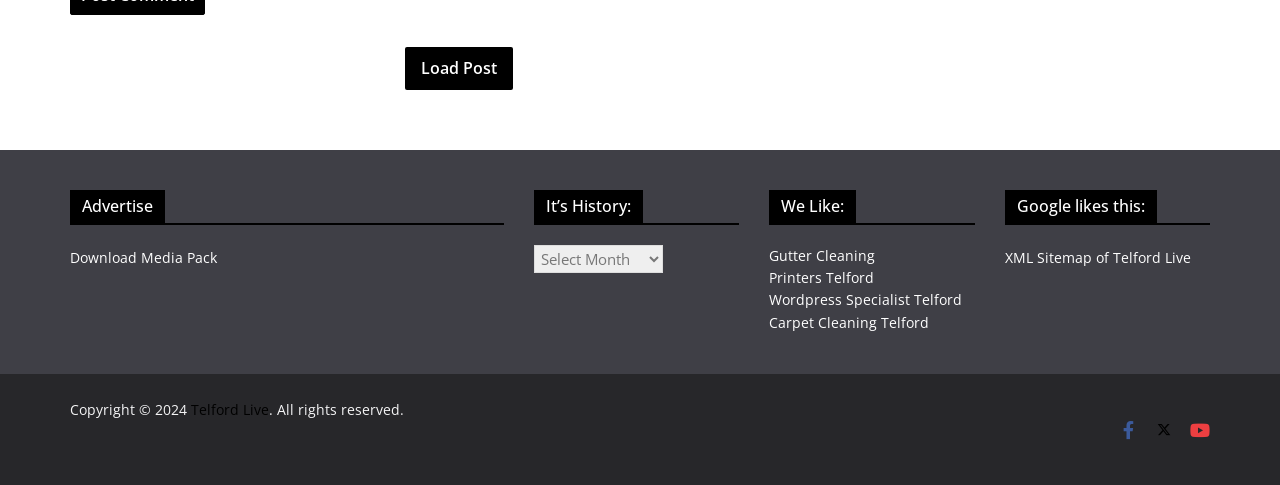How many links are there in the section with the heading 'We Like:'?
Based on the screenshot, give a detailed explanation to answer the question.

The section with the heading 'We Like:' has four links: 'Gutter Cleaning', 'Printers Telford', 'Wordpress Specialist Telford', and 'Carpet Cleaning Telford'.